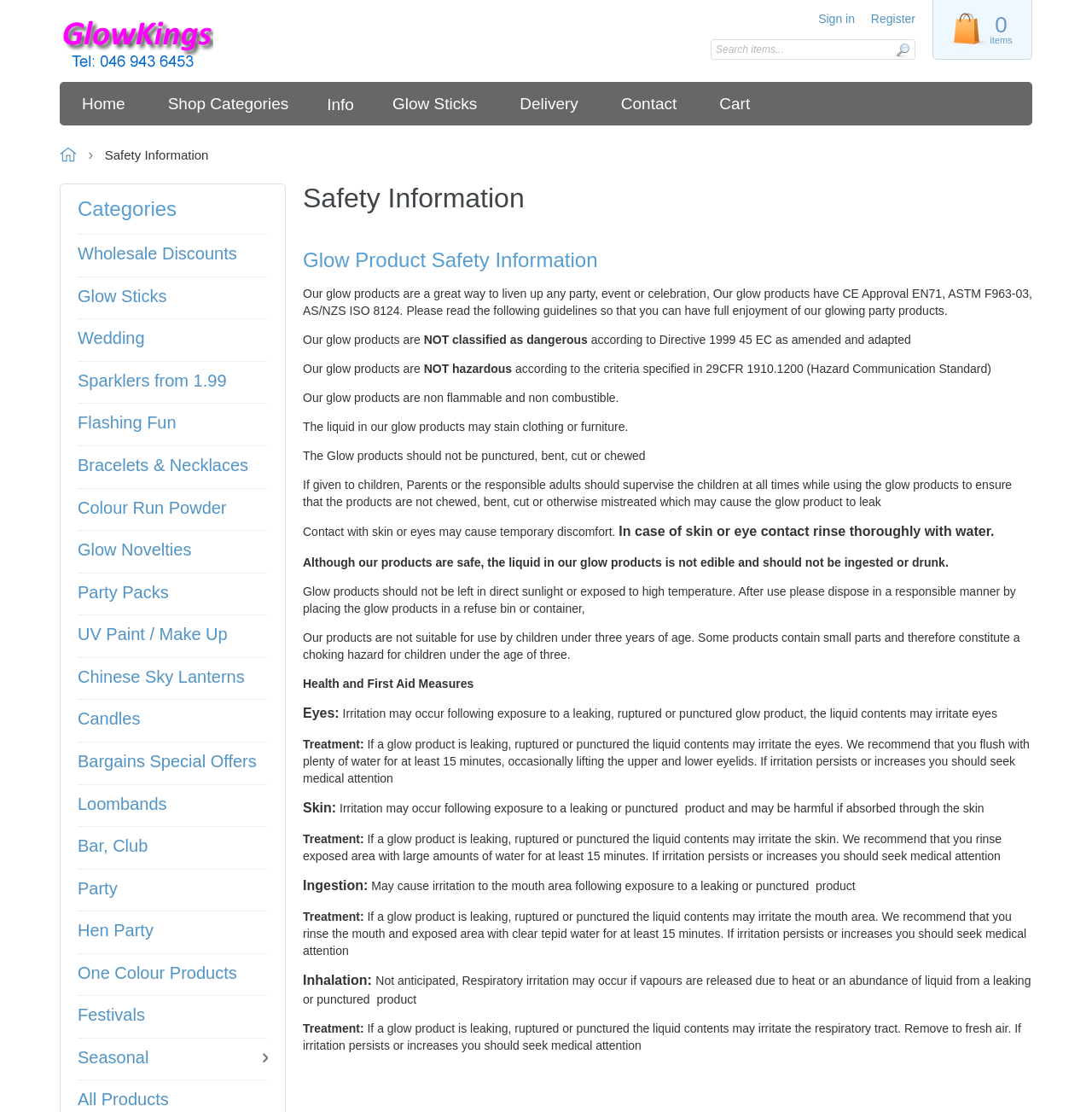Provide a thorough and detailed response to the question by examining the image: 
What should you do with glow products after use?

After use, please dispose of glow products in a responsible manner by placing them in a refuse bin or container.